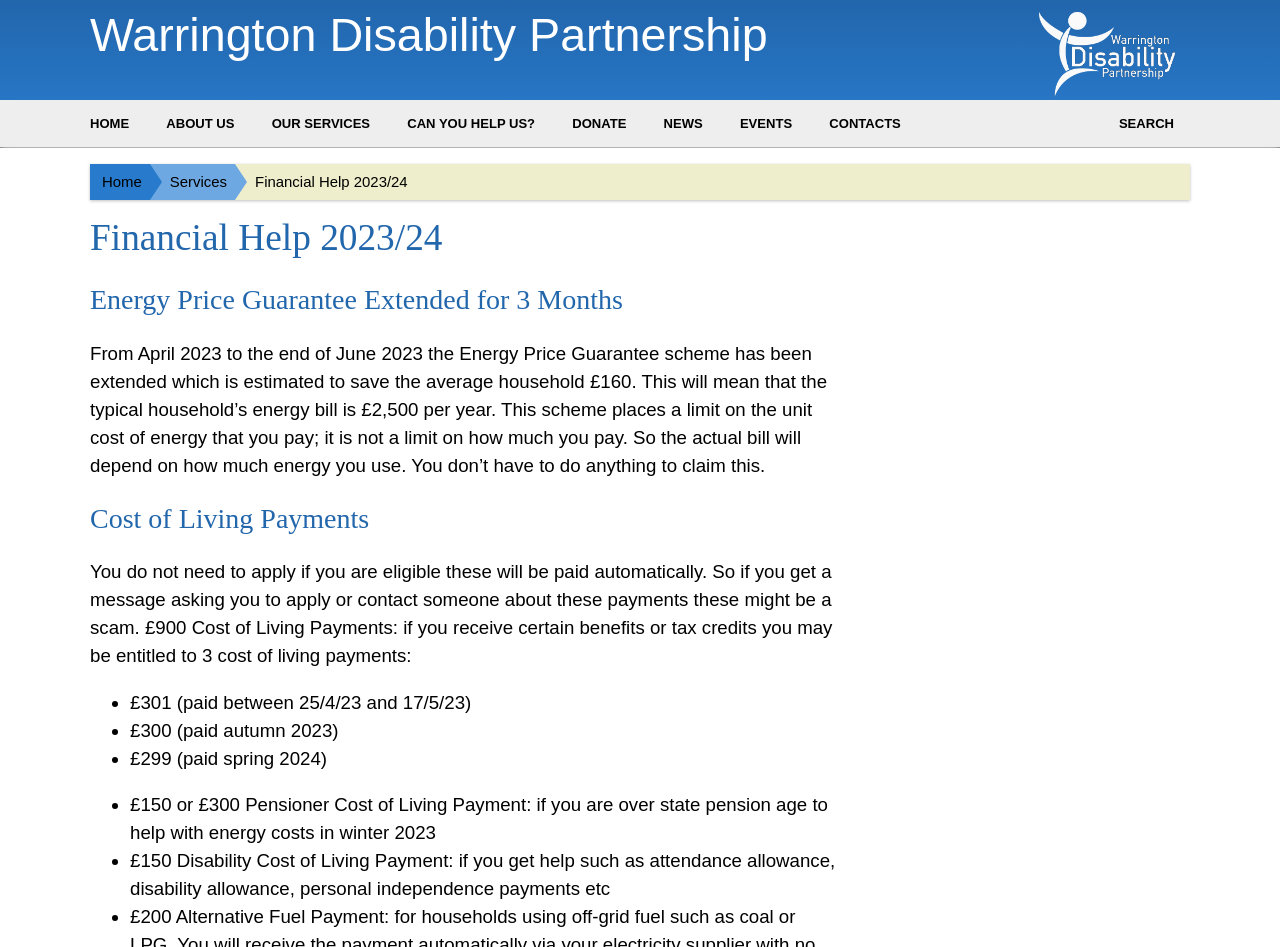Point out the bounding box coordinates of the section to click in order to follow this instruction: "Click OUR SERVICES".

[0.2, 0.106, 0.302, 0.156]